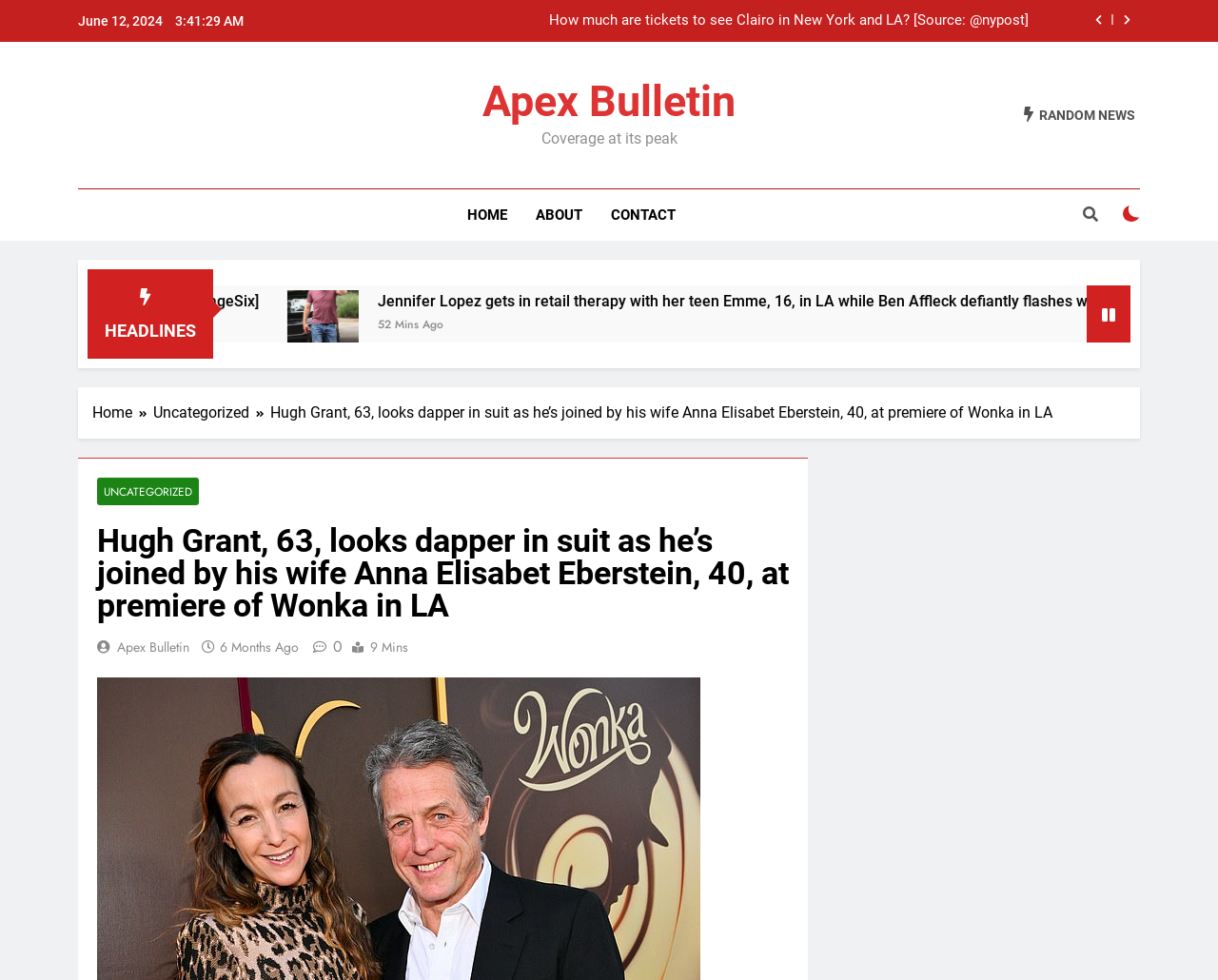Pinpoint the bounding box coordinates of the clickable element to carry out the following instruction: "Visit the Apex Bulletin page."

[0.396, 0.078, 0.604, 0.129]